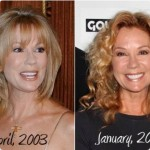Answer the question below using just one word or a short phrase: 
What is the color of the television personality's hair in the left photograph?

Blond